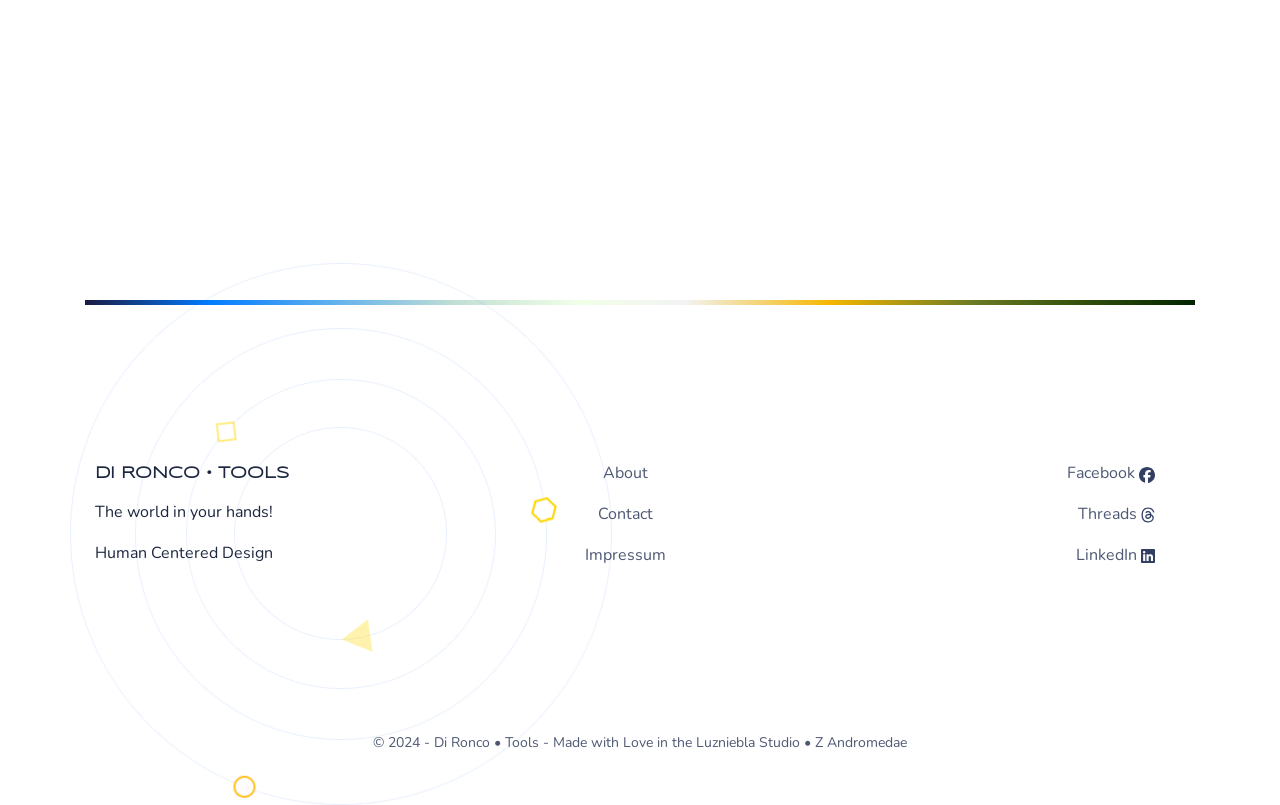Locate the bounding box coordinates of the element you need to click to accomplish the task described by this instruction: "Click on About".

[0.471, 0.574, 0.506, 0.602]